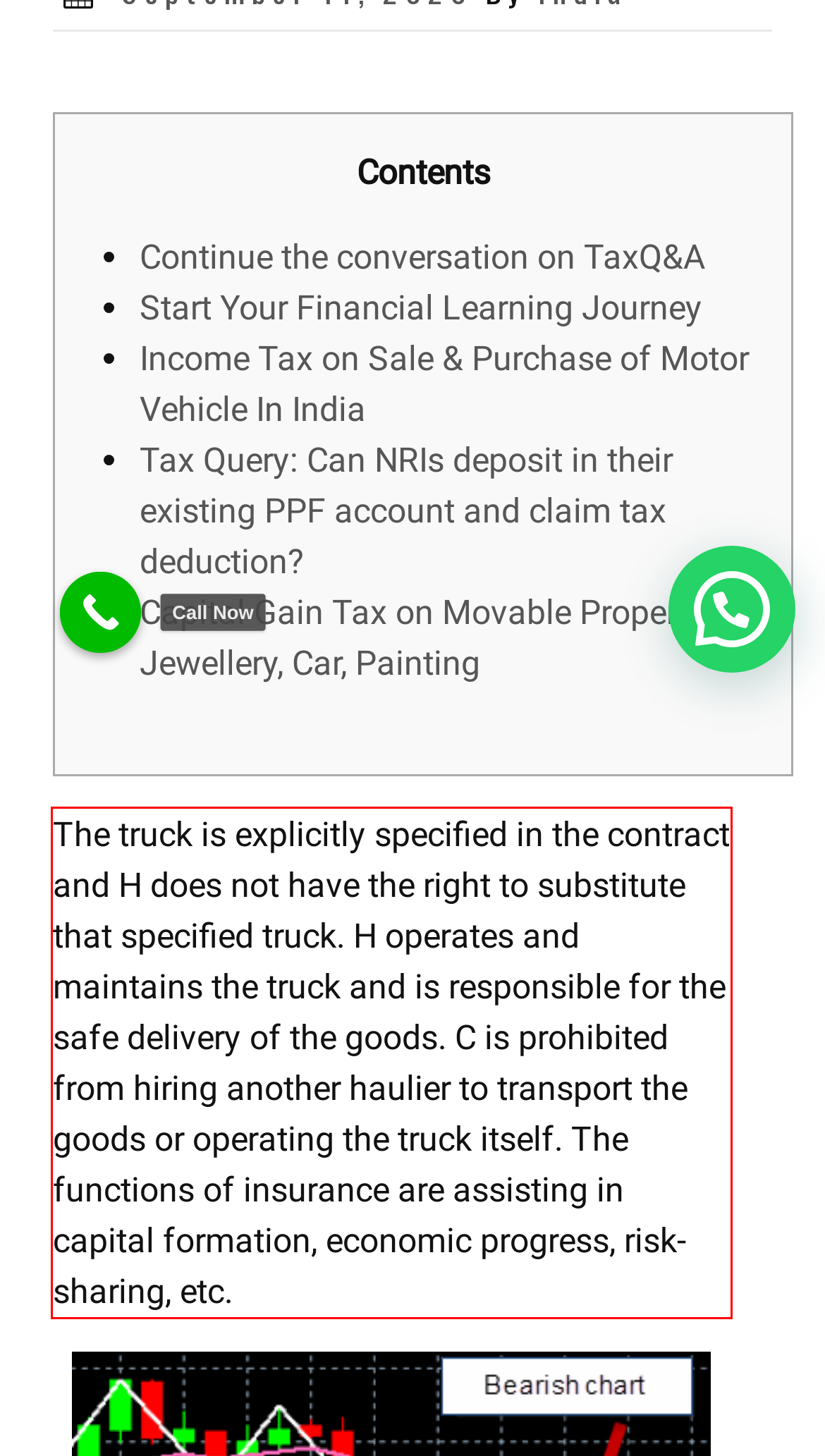Given a screenshot of a webpage containing a red bounding box, perform OCR on the text within this red bounding box and provide the text content.

The truck is explicitly specified in the contract and H does not have the right to substitute that specified truck. H operates and maintains the truck and is responsible for the safe delivery of the goods. C is prohibited from hiring another haulier to transport the goods or operating the truck itself. The functions of insurance are assisting in capital formation, economic progress, risk-sharing, etc.